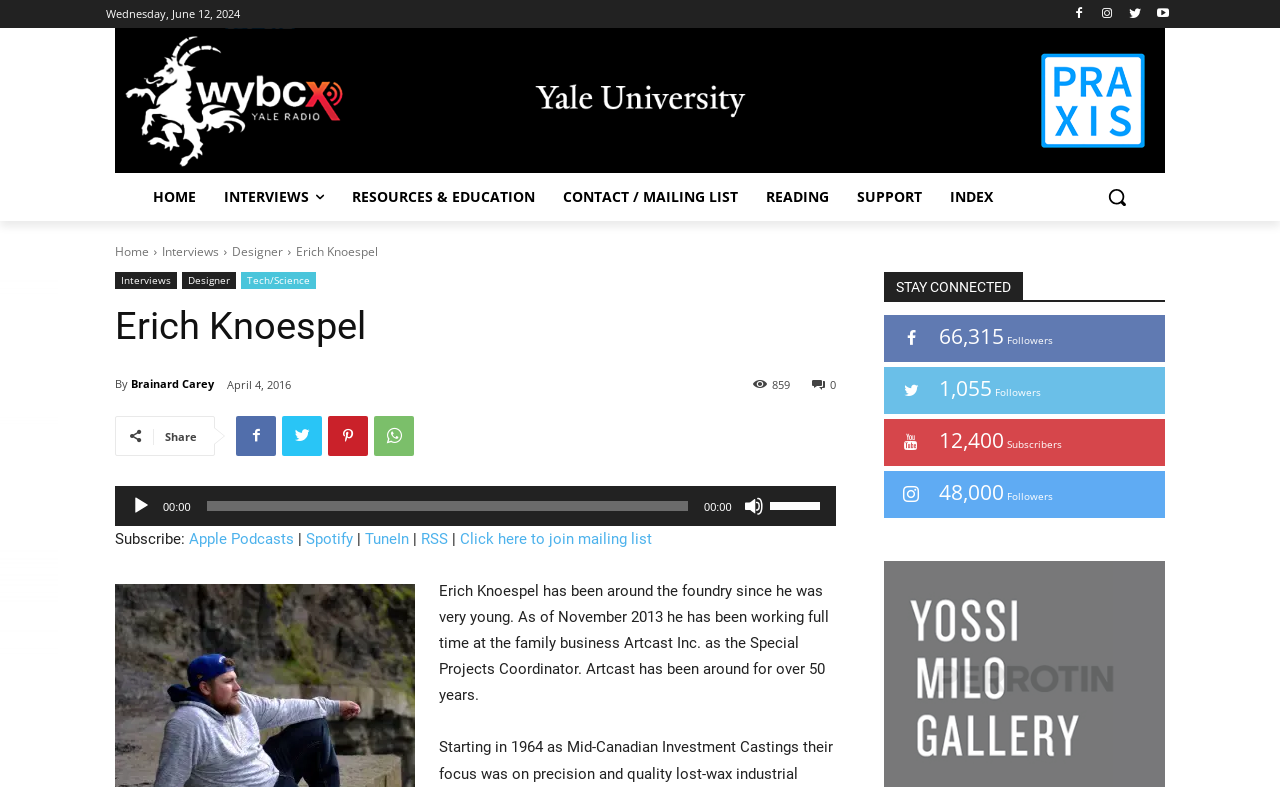Identify the bounding box coordinates for the element you need to click to achieve the following task: "Go to the home page". Provide the bounding box coordinates as four float numbers between 0 and 1, in the form [left, top, right, bottom].

[0.109, 0.22, 0.164, 0.281]